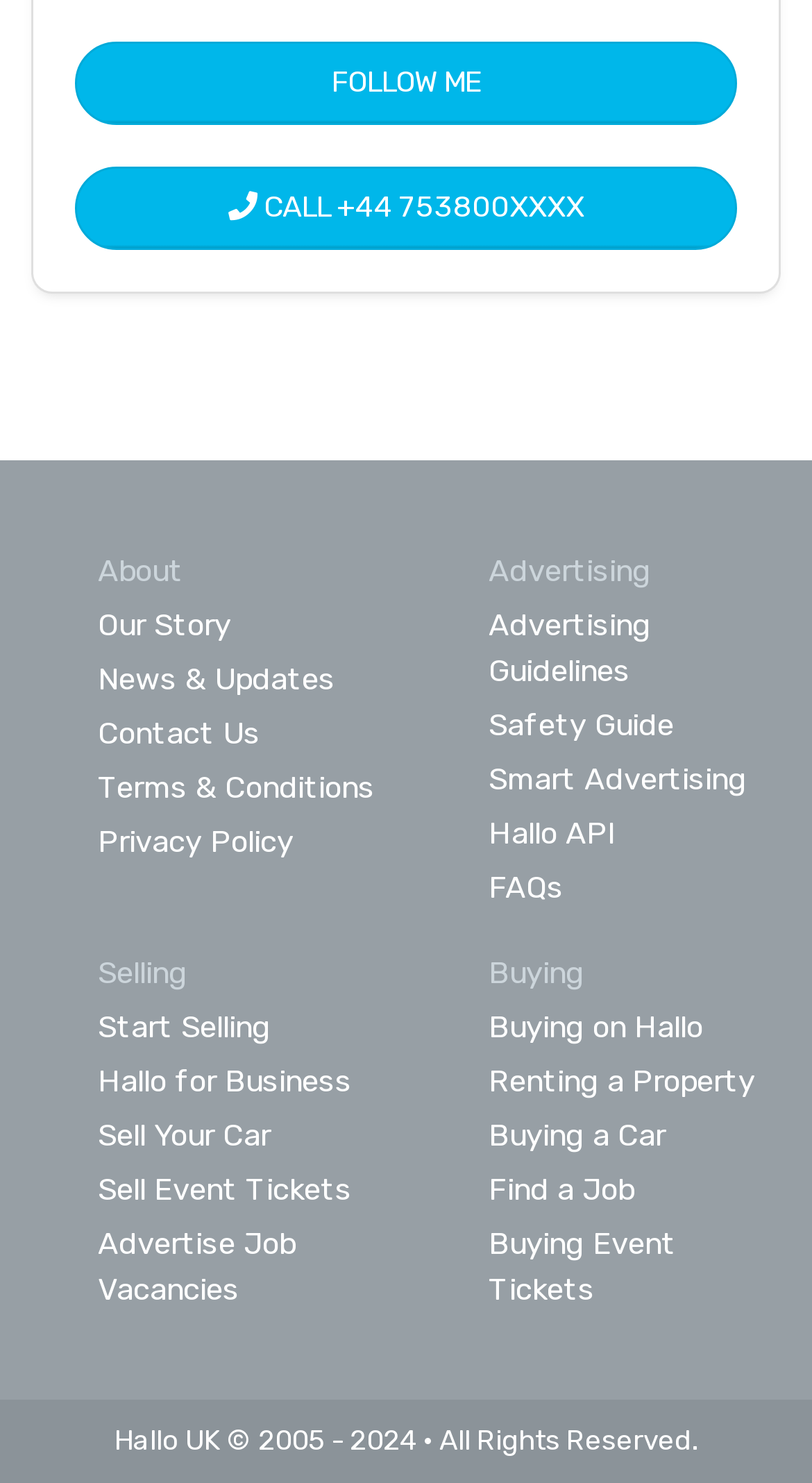Provide the bounding box for the UI element matching this description: "FAQs".

[0.601, 0.586, 0.694, 0.611]